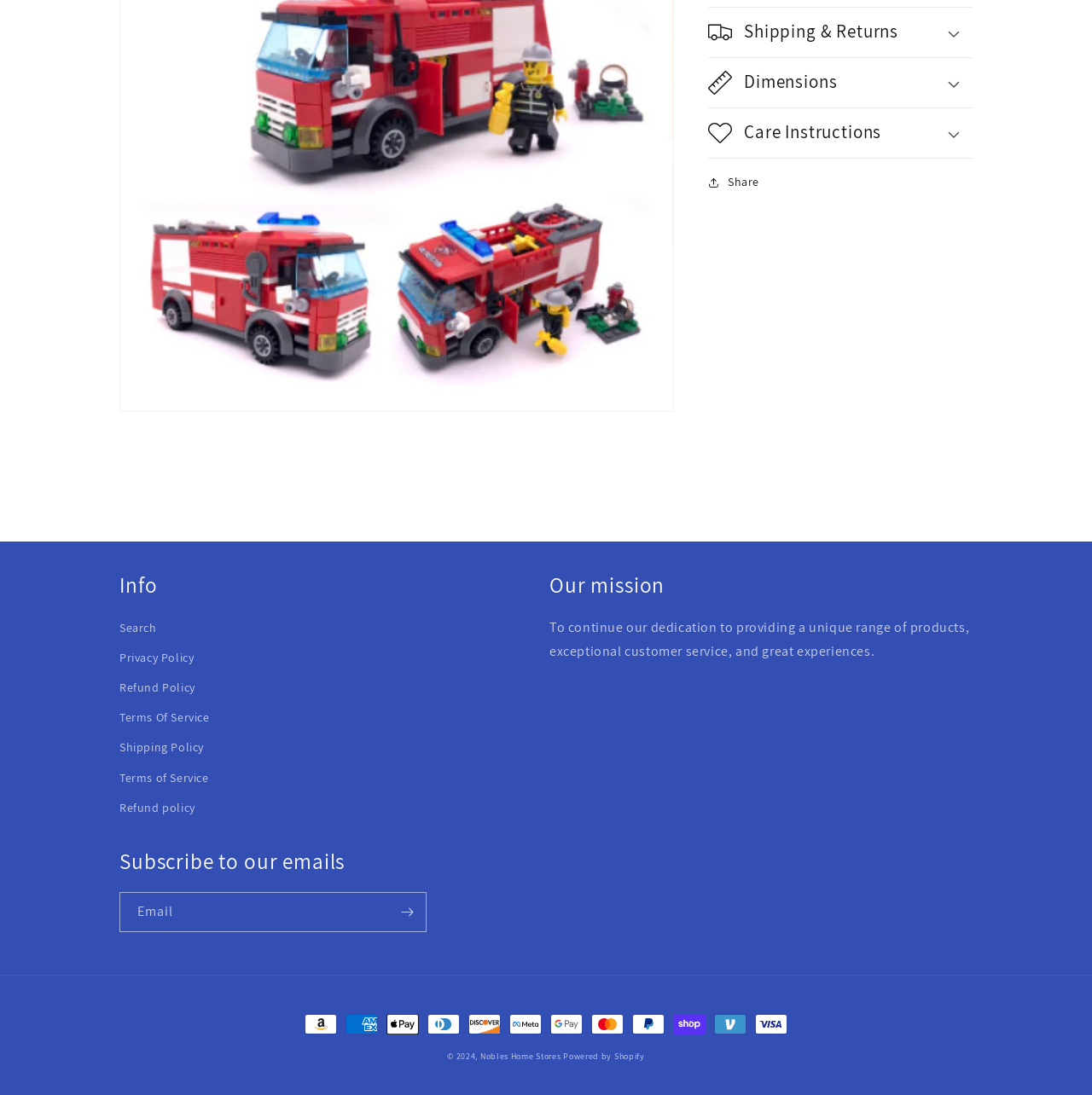What is the purpose of the textbox?
Provide a one-word or short-phrase answer based on the image.

Email subscription